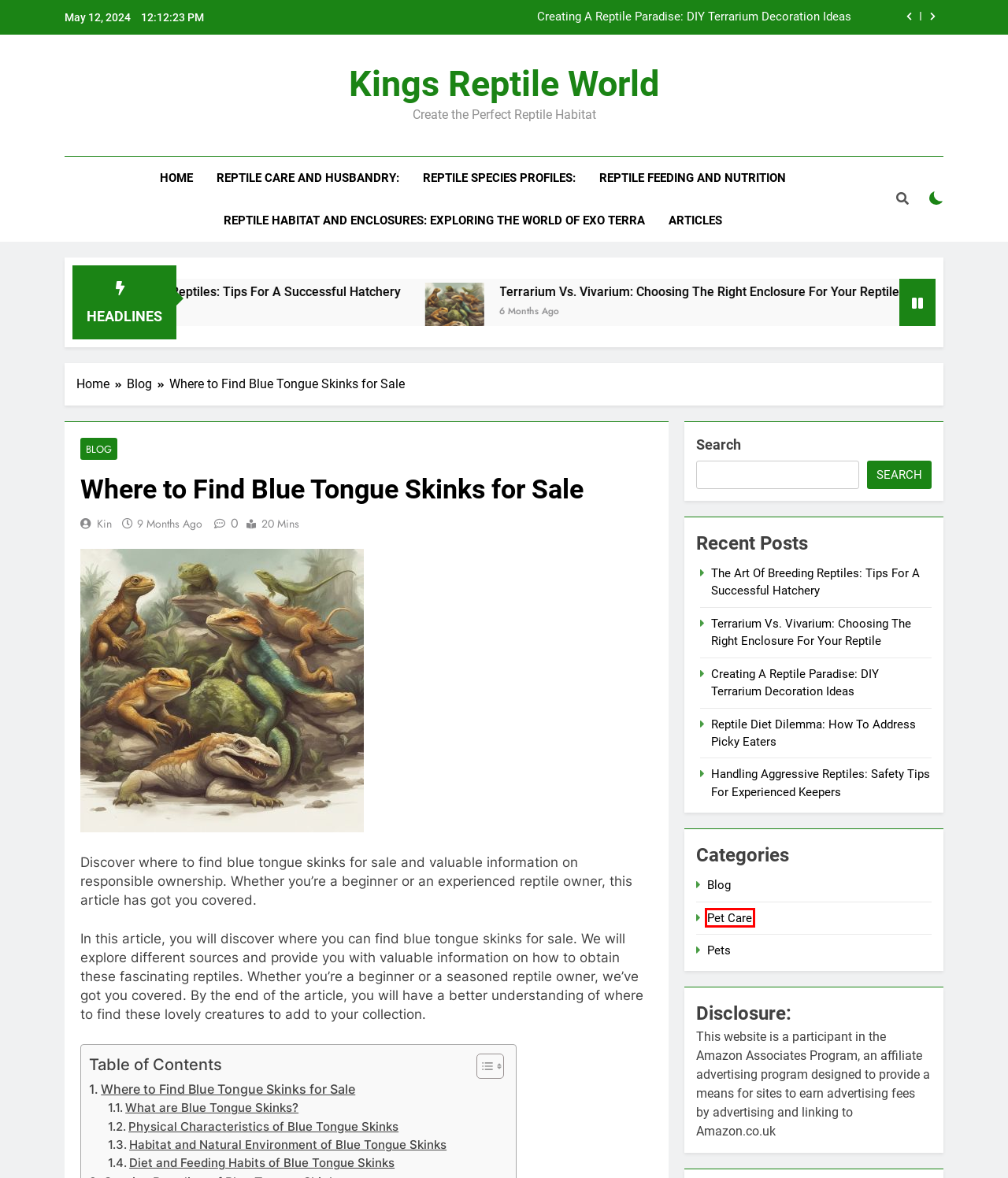Look at the given screenshot of a webpage with a red rectangle bounding box around a UI element. Pick the description that best matches the new webpage after clicking the element highlighted. The descriptions are:
A. Pet Care - Kings Reptile World
B. Handling Aggressive Reptiles: Safety Tips For Experienced Keepers - Kings Reptile World
C. Reptile Feeding and Nutrition - Kings Reptile World
D. Blog - Kings Reptile World
E. Reptile Habitat and Enclosures: Exploring the World of Exo Terra - Kings Reptile World
F. Articles - Kings Reptile World
G. Creating A Reptile Paradise: DIY Terrarium Decoration Ideas - Kings Reptile World
H. Reptile Species Profiles: - Kings Reptile World

A